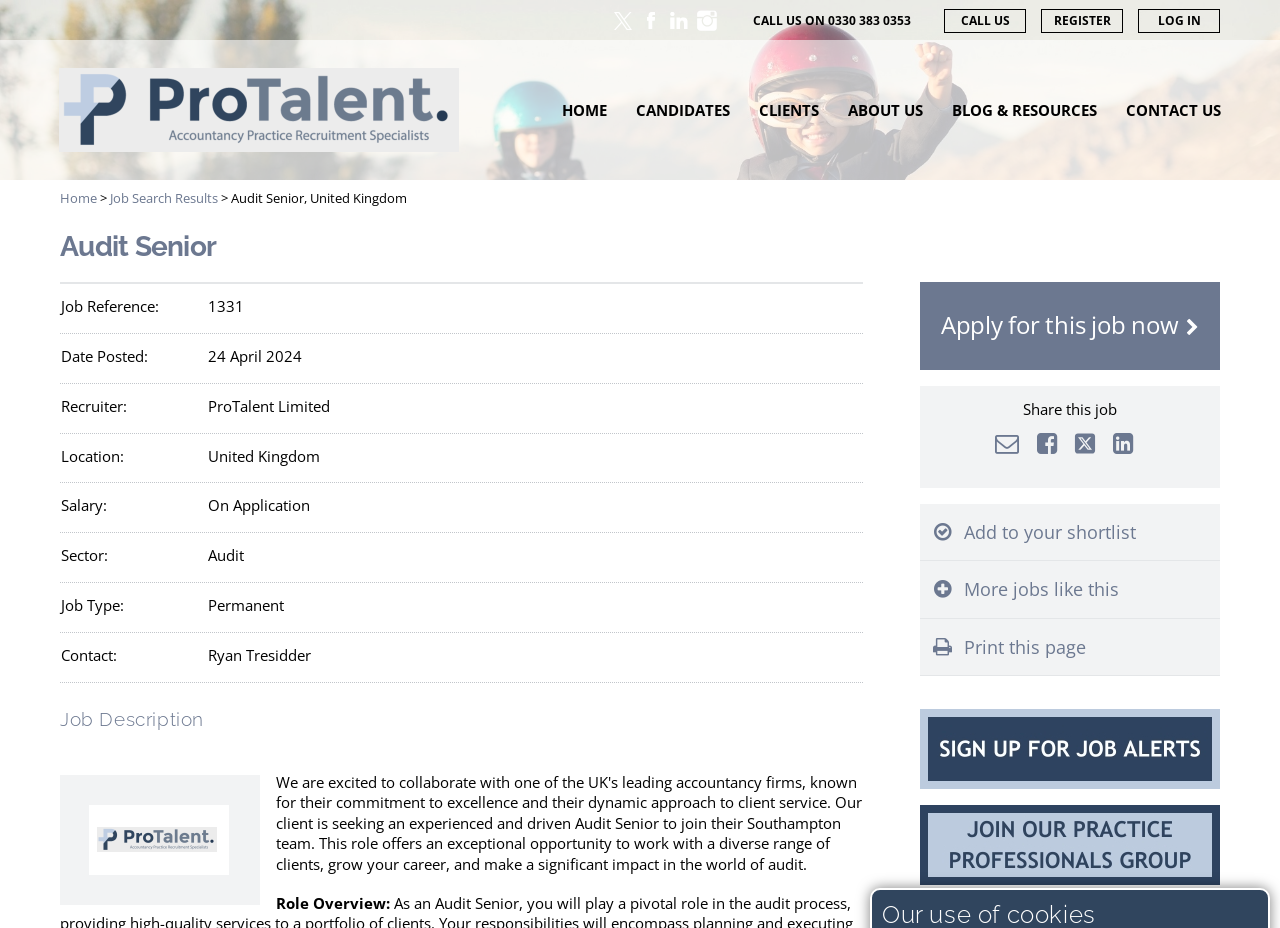Please find the bounding box coordinates in the format (top-left x, top-left y, bottom-right x, bottom-right y) for the given element description. Ensure the coordinates are floating point numbers between 0 and 1. Description: Contact Us

[0.88, 0.106, 0.954, 0.131]